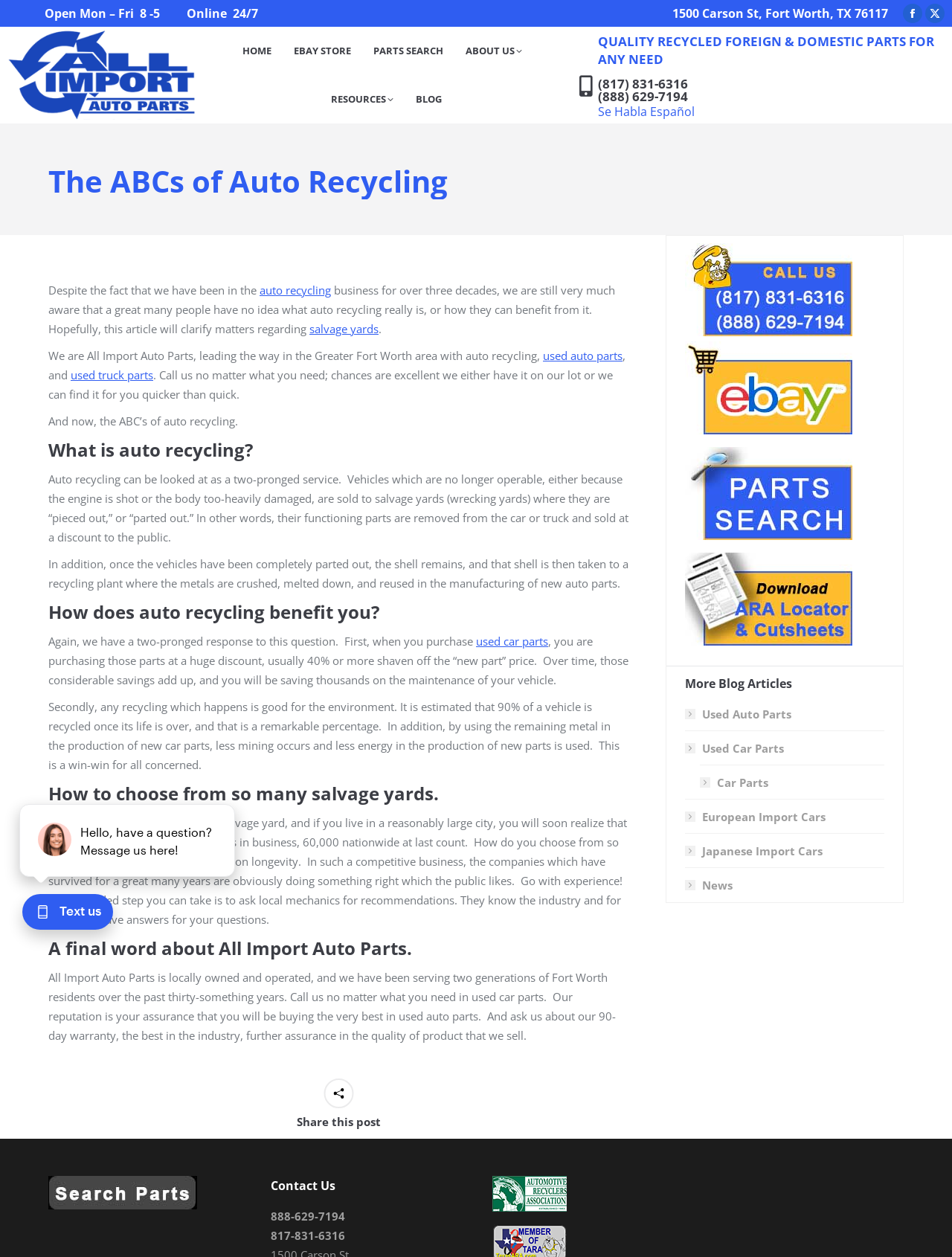Determine the bounding box coordinates for the region that must be clicked to execute the following instruction: "Visit Facebook page".

[0.948, 0.003, 0.969, 0.018]